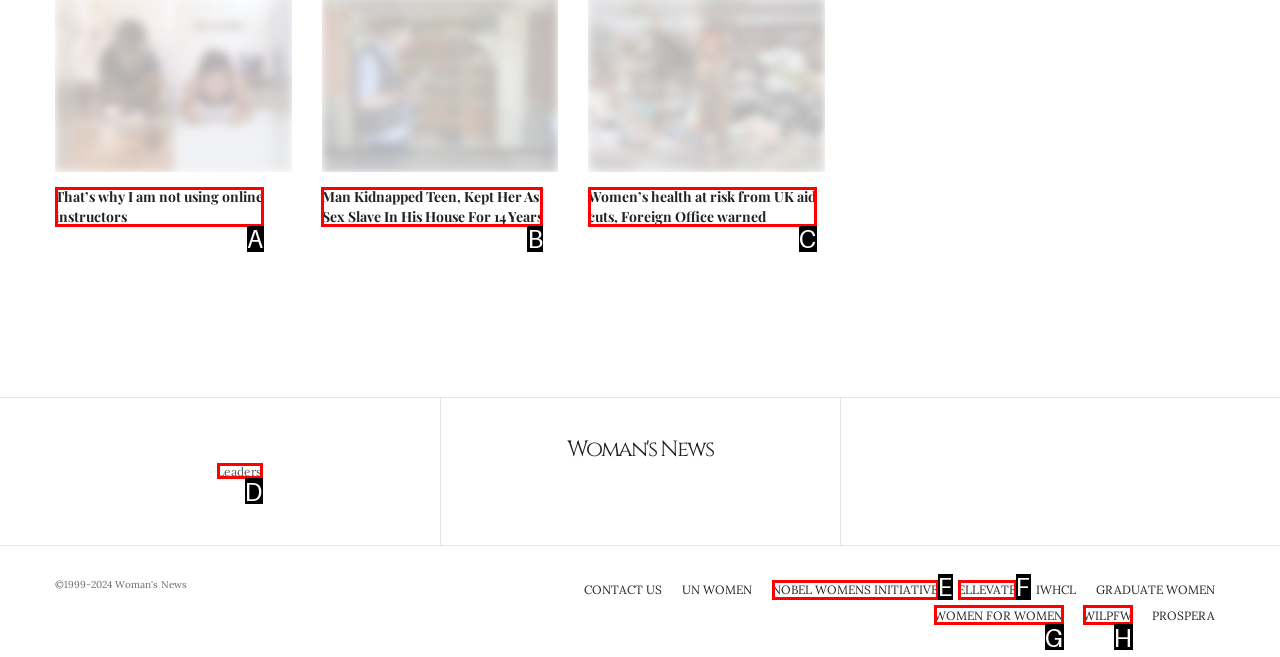Find the option that best fits the description: Leaders. Answer with the letter of the option.

D